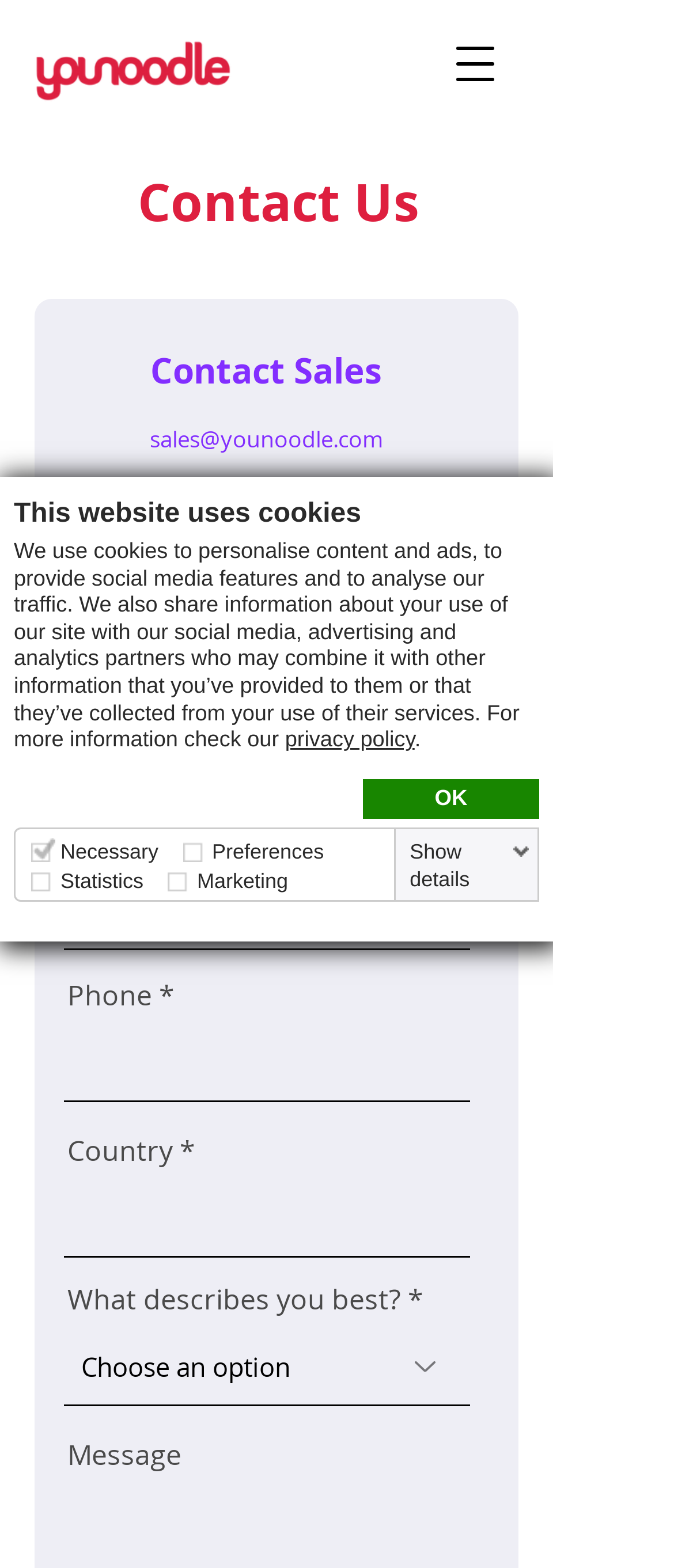Identify the bounding box coordinates of the element to click to follow this instruction: 'Open navigation menu'. Ensure the coordinates are four float values between 0 and 1, provided as [left, top, right, bottom].

[0.641, 0.013, 0.769, 0.068]